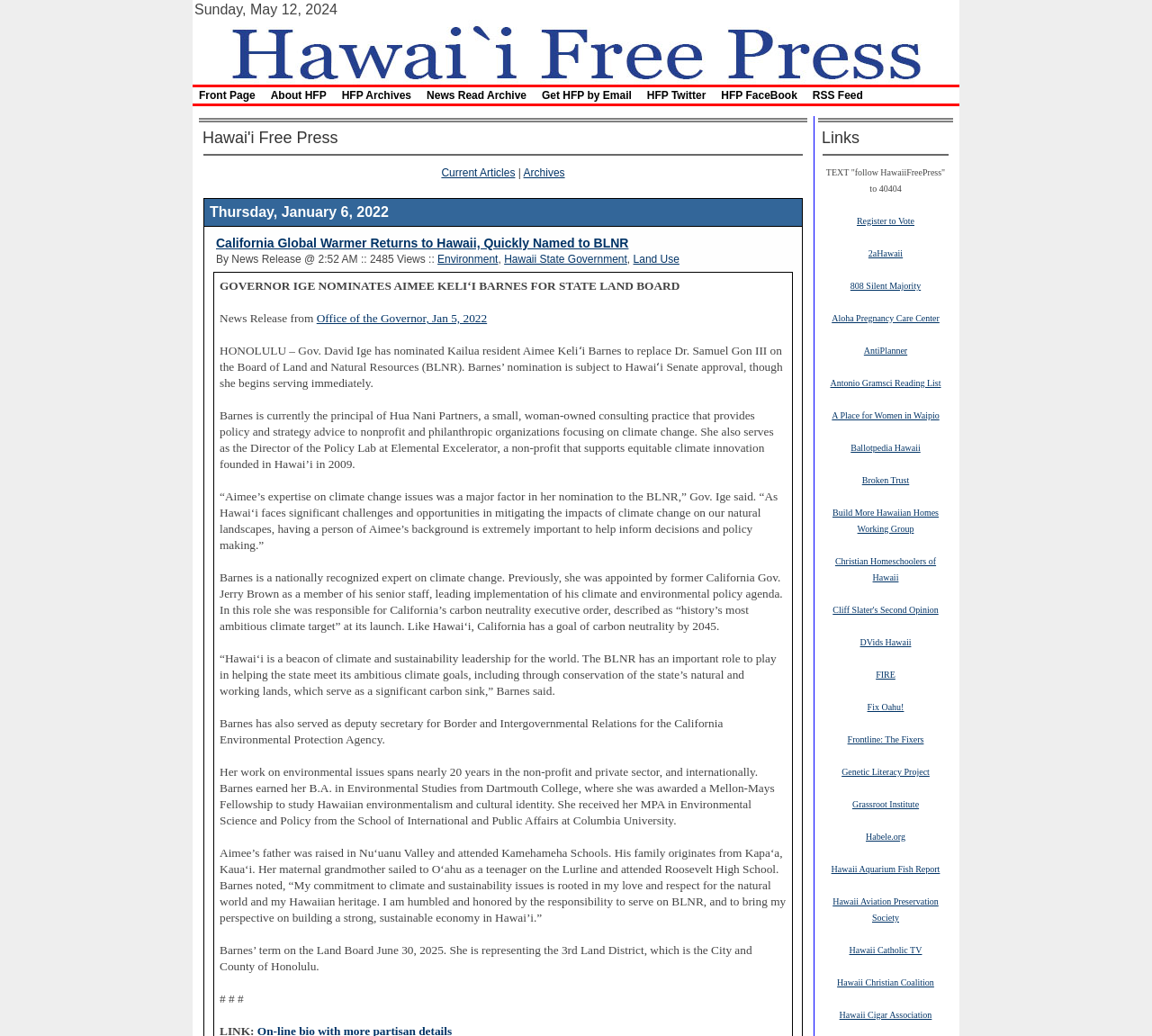Answer the following query concisely with a single word or phrase:
How many categories are associated with the article?

4